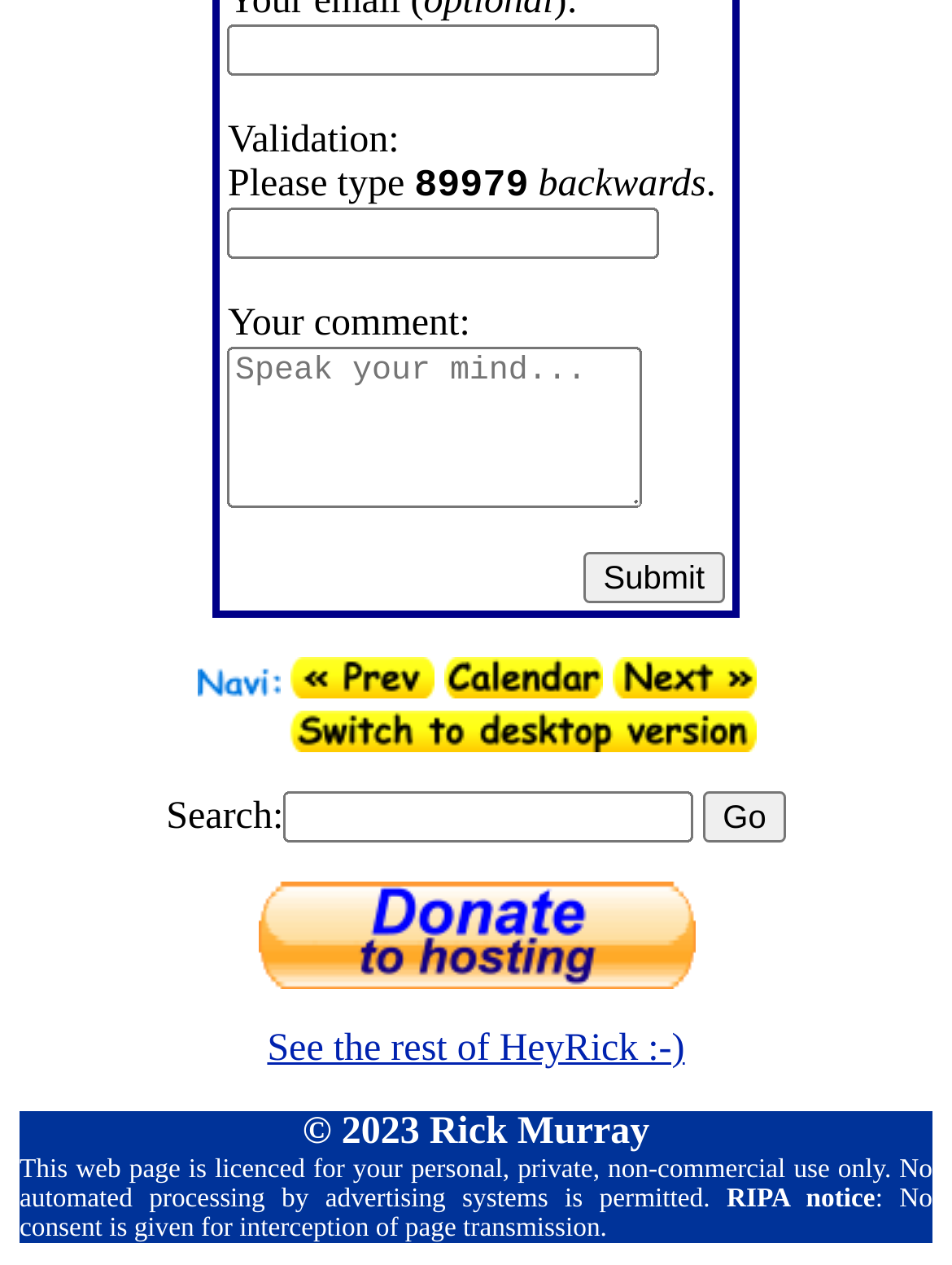Determine the bounding box coordinates of the region I should click to achieve the following instruction: "Enter validation code". Ensure the bounding box coordinates are four float numbers between 0 and 1, i.e., [left, top, right, bottom].

[0.239, 0.019, 0.693, 0.06]